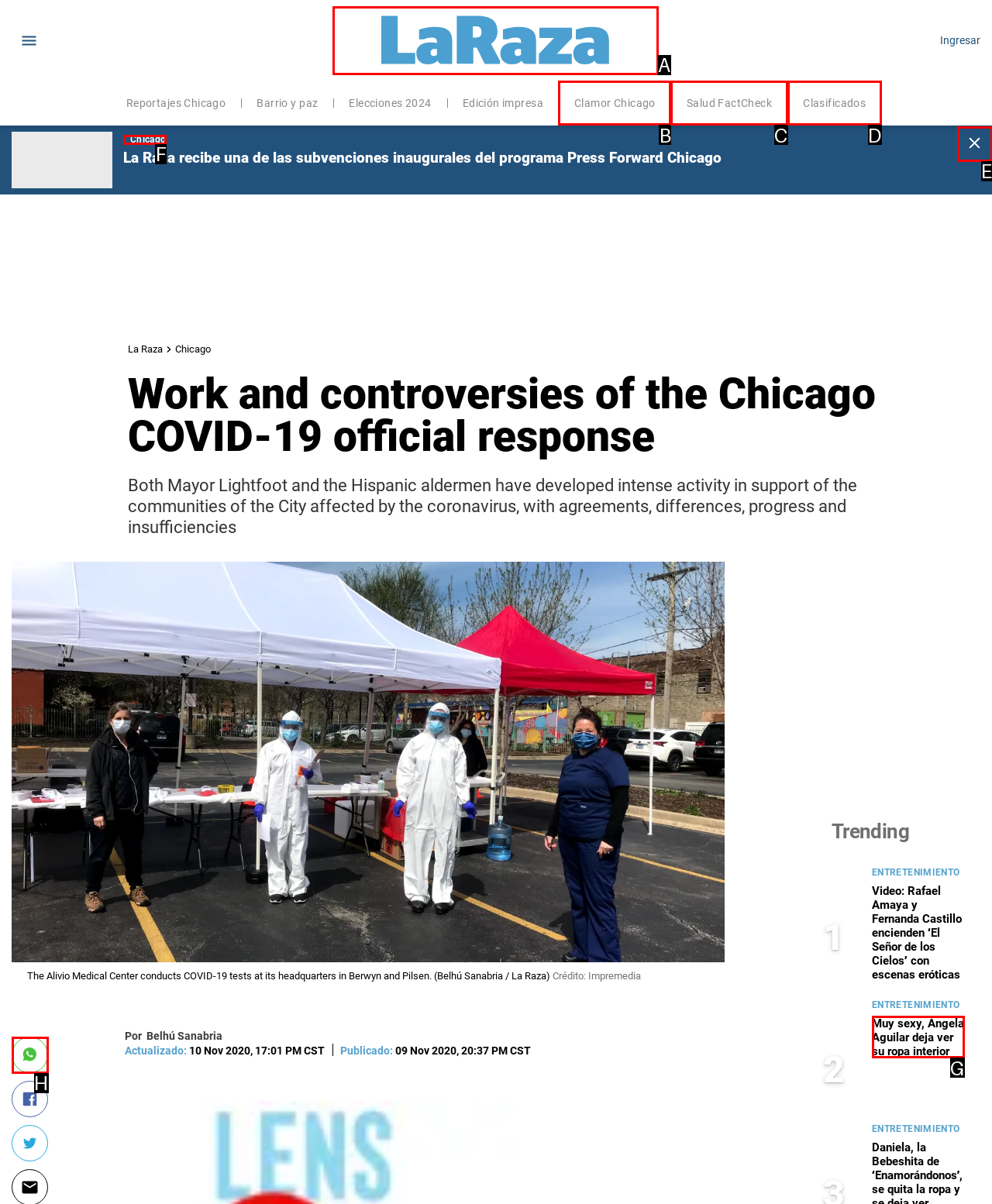Determine which HTML element should be clicked for this task: Read the news about Angela Aguilar
Provide the option's letter from the available choices.

G